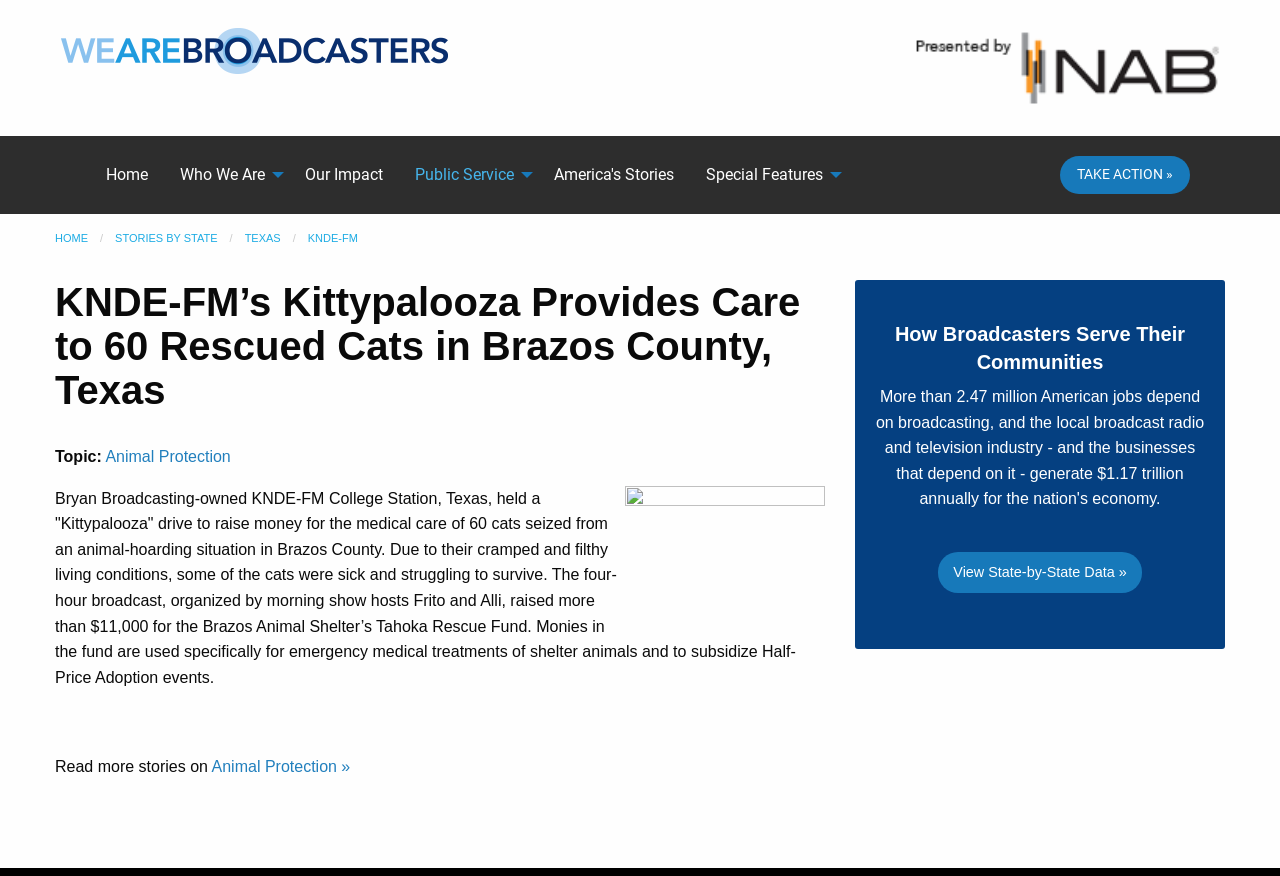Indicate the bounding box coordinates of the element that needs to be clicked to satisfy the following instruction: "Take action". The coordinates should be four float numbers between 0 and 1, i.e., [left, top, right, bottom].

[0.828, 0.178, 0.93, 0.222]